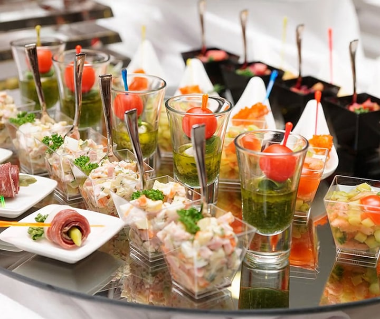Look at the image and give a detailed response to the following question: What type of containers hold the salad arrangements?

In the image, I observed the colorful salad arrangements presented in containers, and upon closer examination, I noticed that these containers are stylish and black in color, which indicates that they are the type of containers used to hold the salad arrangements.